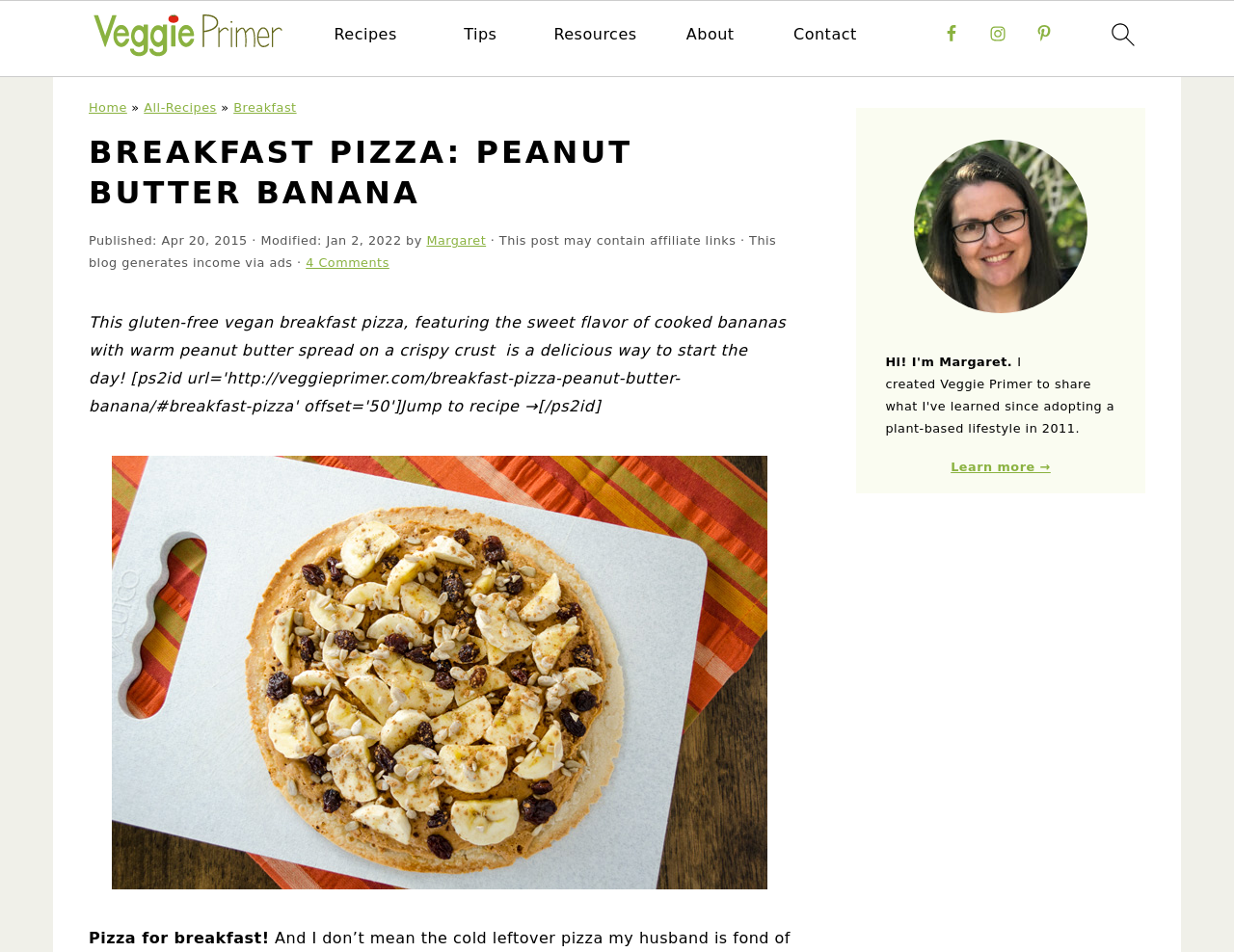Specify the bounding box coordinates of the element's region that should be clicked to achieve the following instruction: "go to homepage". The bounding box coordinates consist of four float numbers between 0 and 1, in the format [left, top, right, bottom].

[0.074, 0.001, 0.23, 0.082]